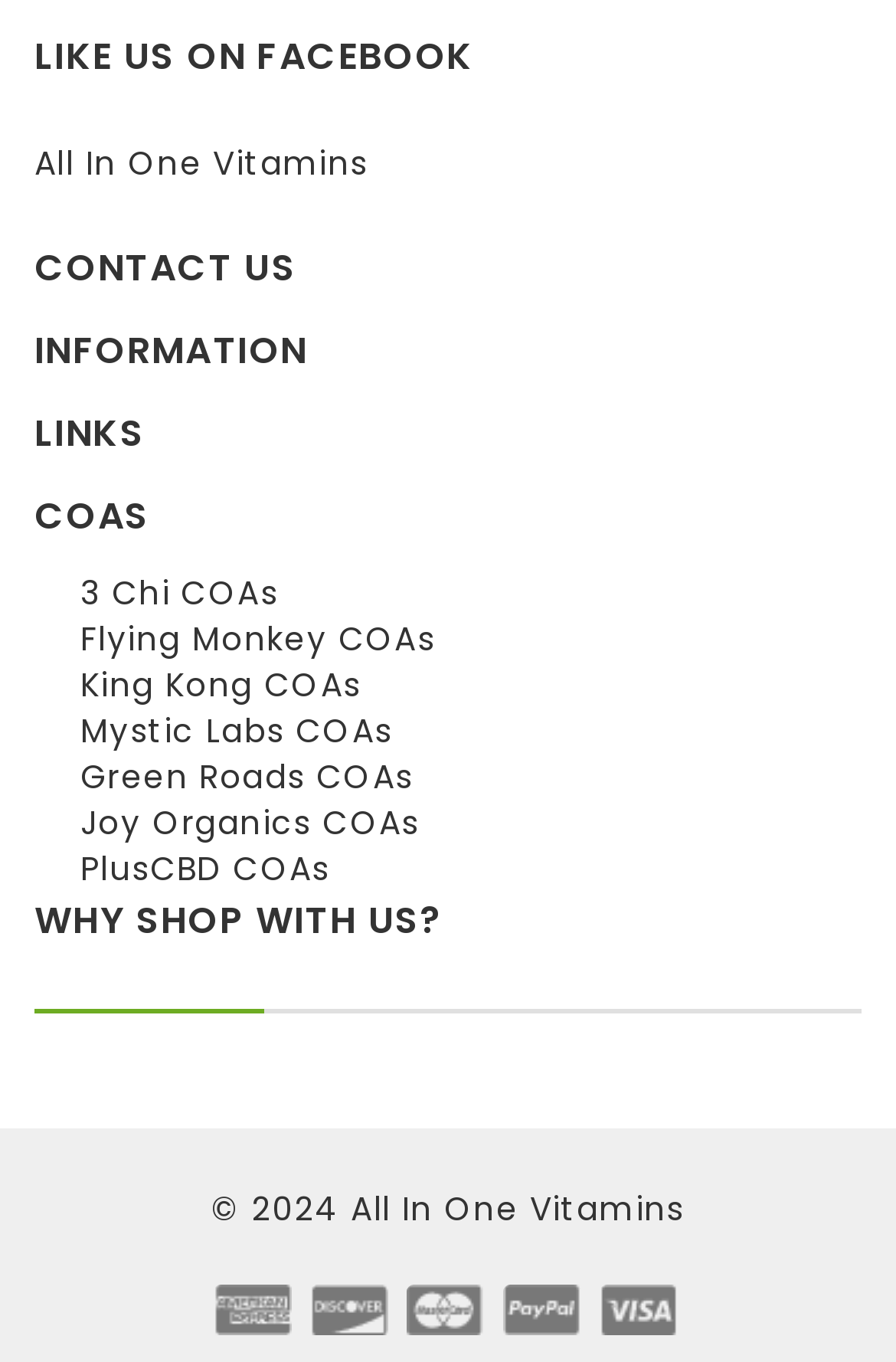Please identify the bounding box coordinates of the element's region that needs to be clicked to fulfill the following instruction: "View 3 Chi COAs". The bounding box coordinates should consist of four float numbers between 0 and 1, i.e., [left, top, right, bottom].

[0.038, 0.418, 0.31, 0.452]